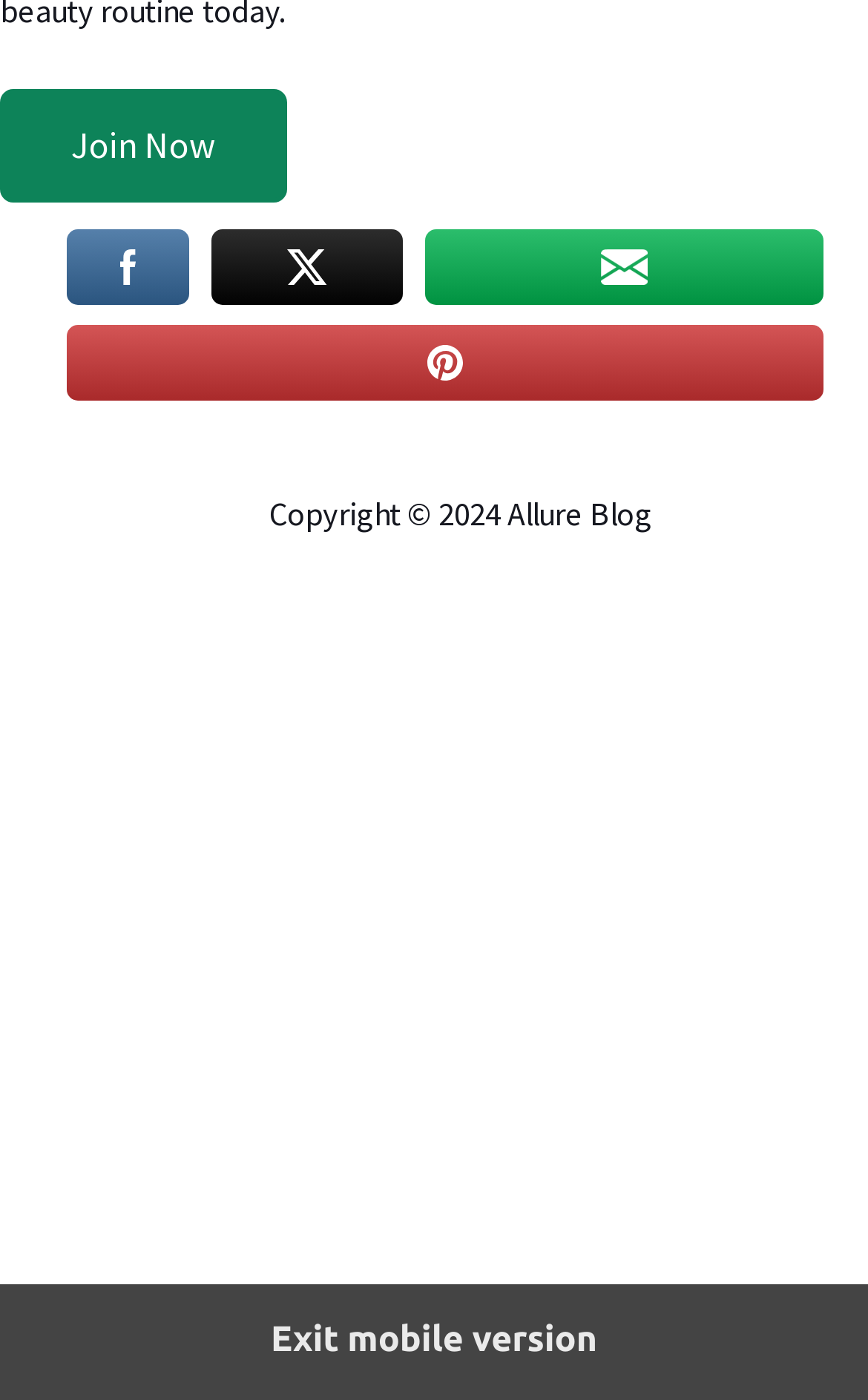Provide the bounding box coordinates of the UI element that matches the description: "Exit mobile version".

[0.0, 0.917, 1.0, 0.999]